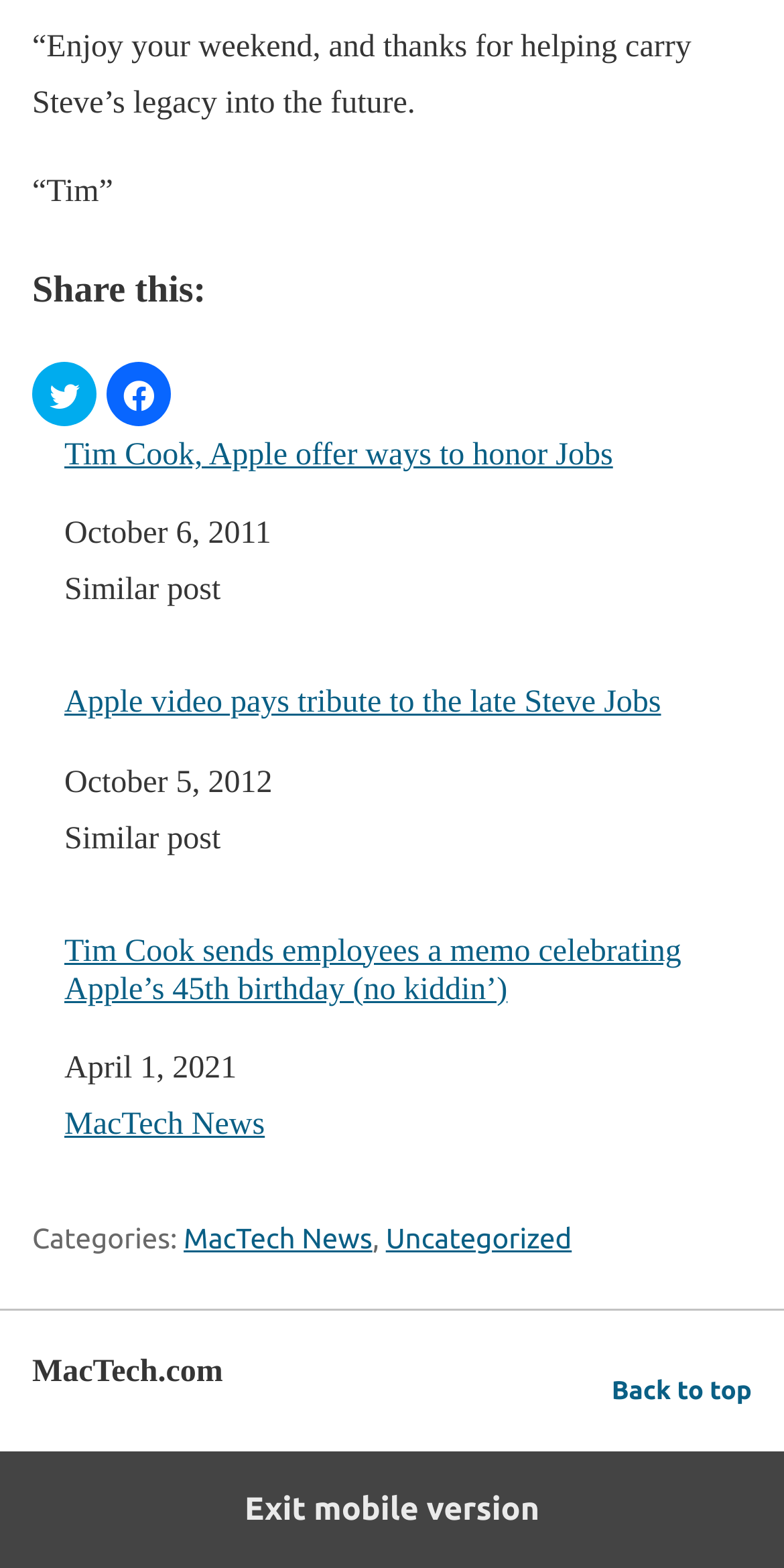What is the category of the post 'Tim Cook sends employees a memo celebrating Apple’s 45th birthday (no kiddin’)'?
Provide a detailed answer to the question, using the image to inform your response.

The category of the post 'Tim Cook sends employees a memo celebrating Apple’s 45th birthday (no kiddin’)' is 'MacTech News', as indicated by the DescriptionListDetail element 'MacTech News' in the related posts section.